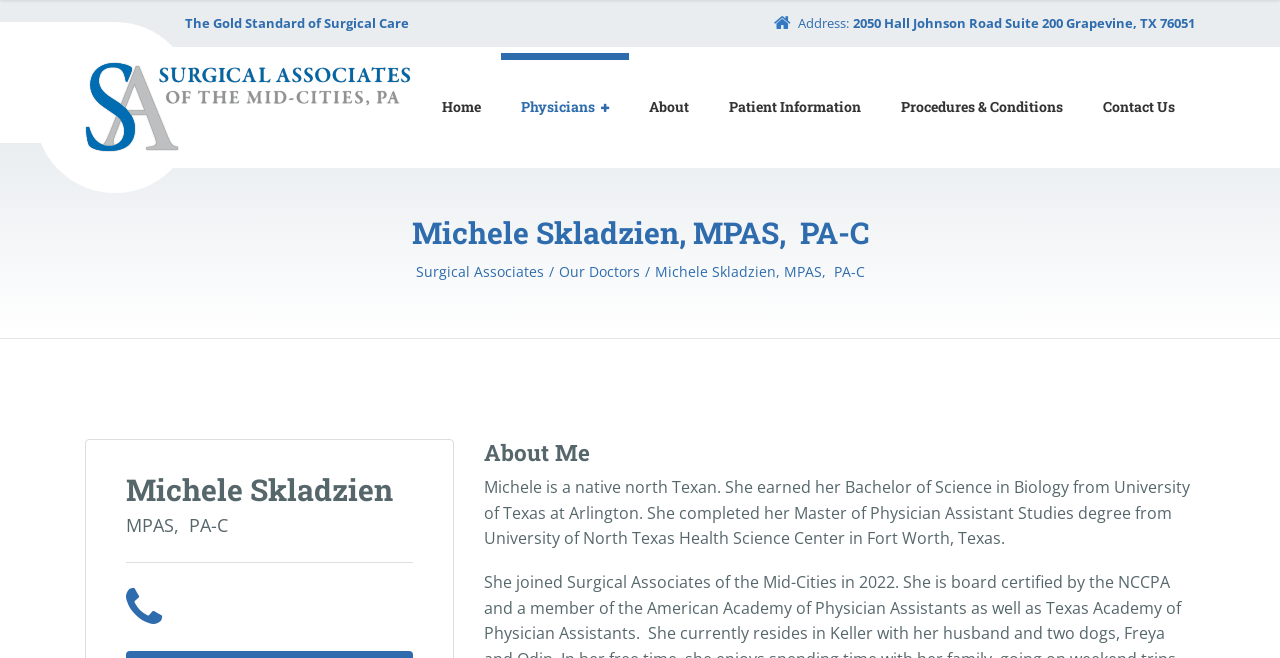Pinpoint the bounding box coordinates of the clickable area needed to execute the instruction: "Visit the Contact Us page". The coordinates should be specified as four float numbers between 0 and 1, i.e., [left, top, right, bottom].

[0.846, 0.081, 0.934, 0.245]